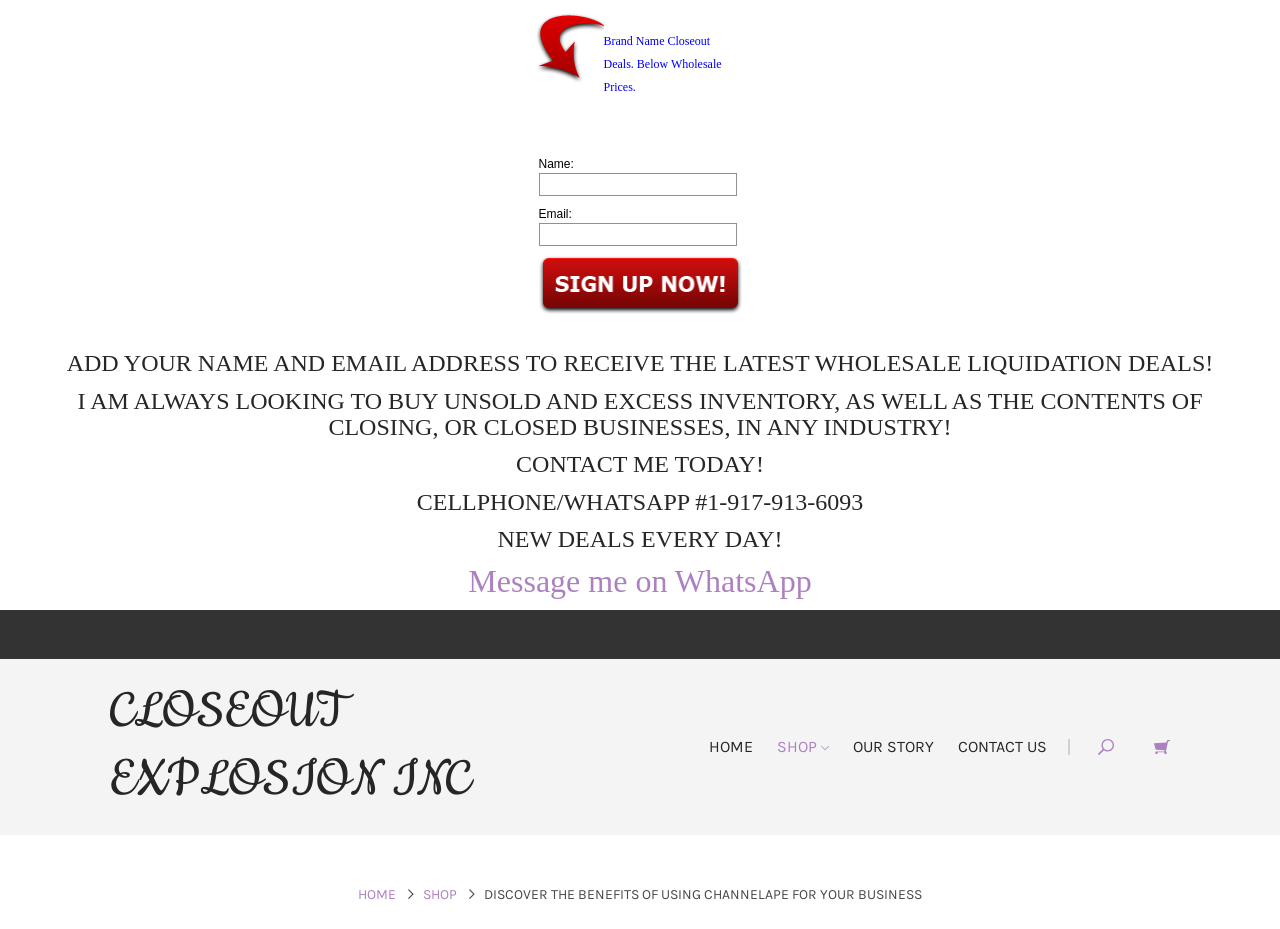Find the bounding box coordinates for the area that must be clicked to perform this action: "Submit the form".

[0.421, 0.276, 0.579, 0.337]